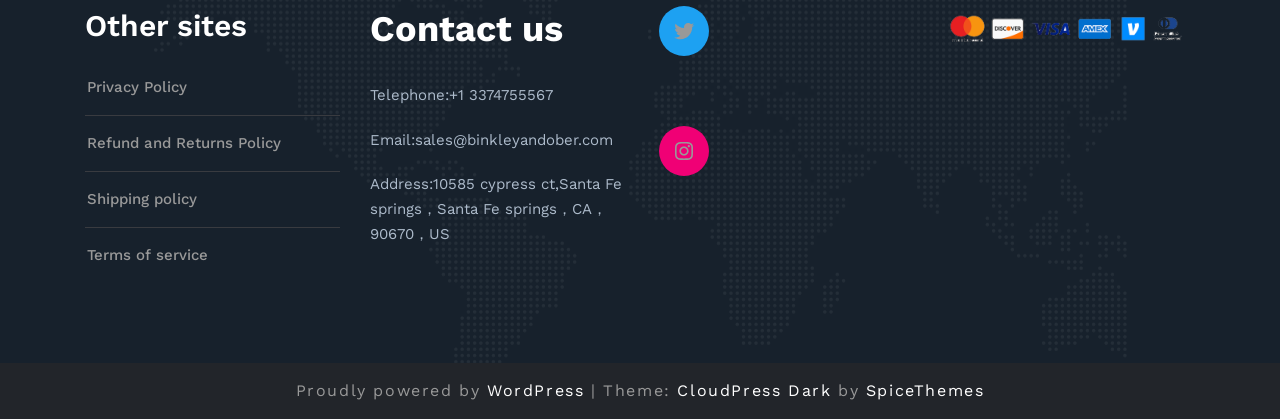Determine the bounding box coordinates of the UI element that matches the following description: "CloudPress Dark". The coordinates should be four float numbers between 0 and 1 in the format [left, top, right, bottom].

[0.529, 0.908, 0.65, 0.953]